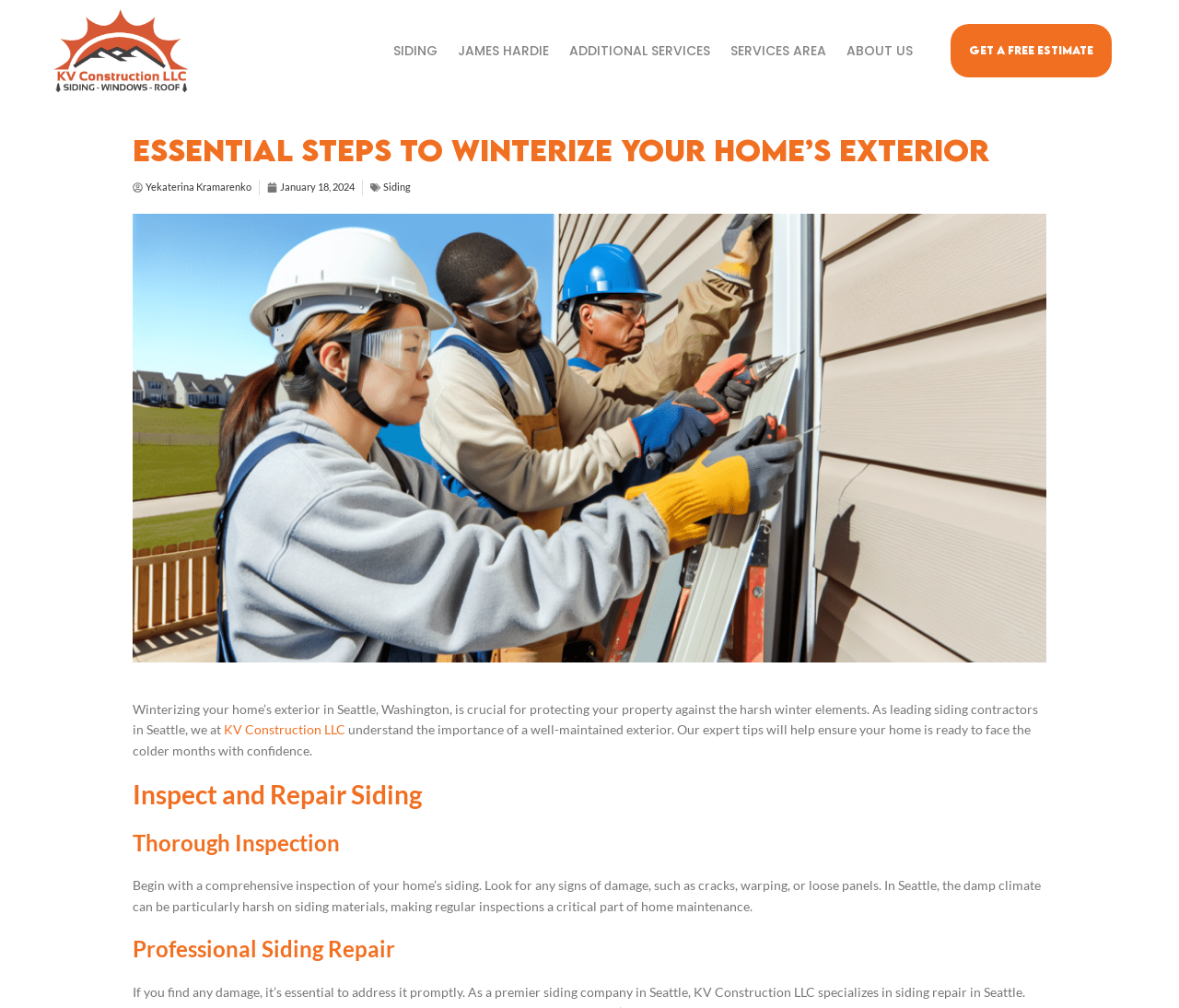What is the purpose of the image on the webpage?
With the help of the image, please provide a detailed response to the question.

The image on the webpage shows people installing siding on a house exterior, which is likely used to illustrate the process of siding installation and repair, a key part of winterizing a home's exterior.